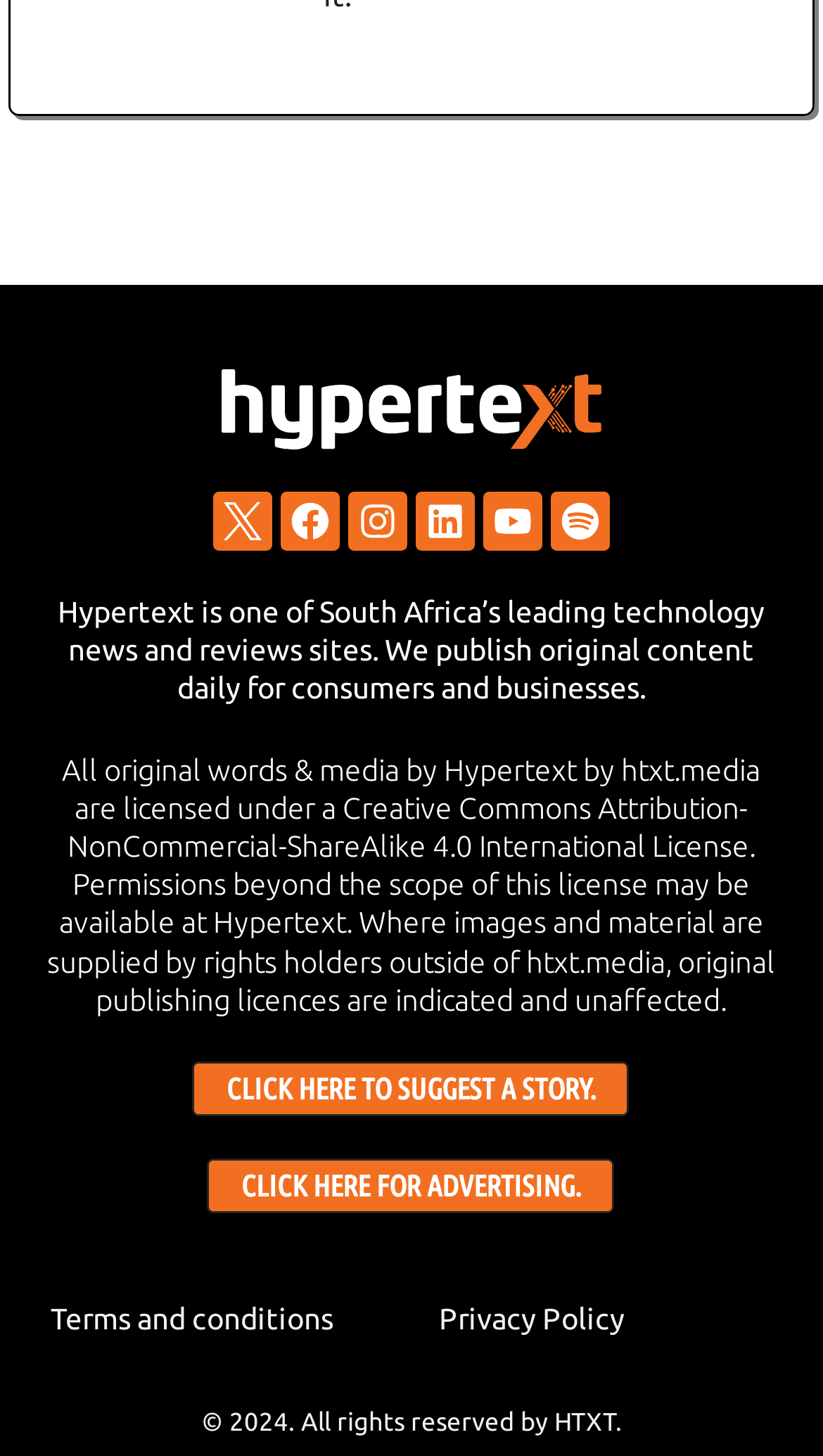What license is used for original words and media?
Give a one-word or short-phrase answer derived from the screenshot.

Creative Commons Attribution-NonCommercial-ShareAlike 4.0 International License